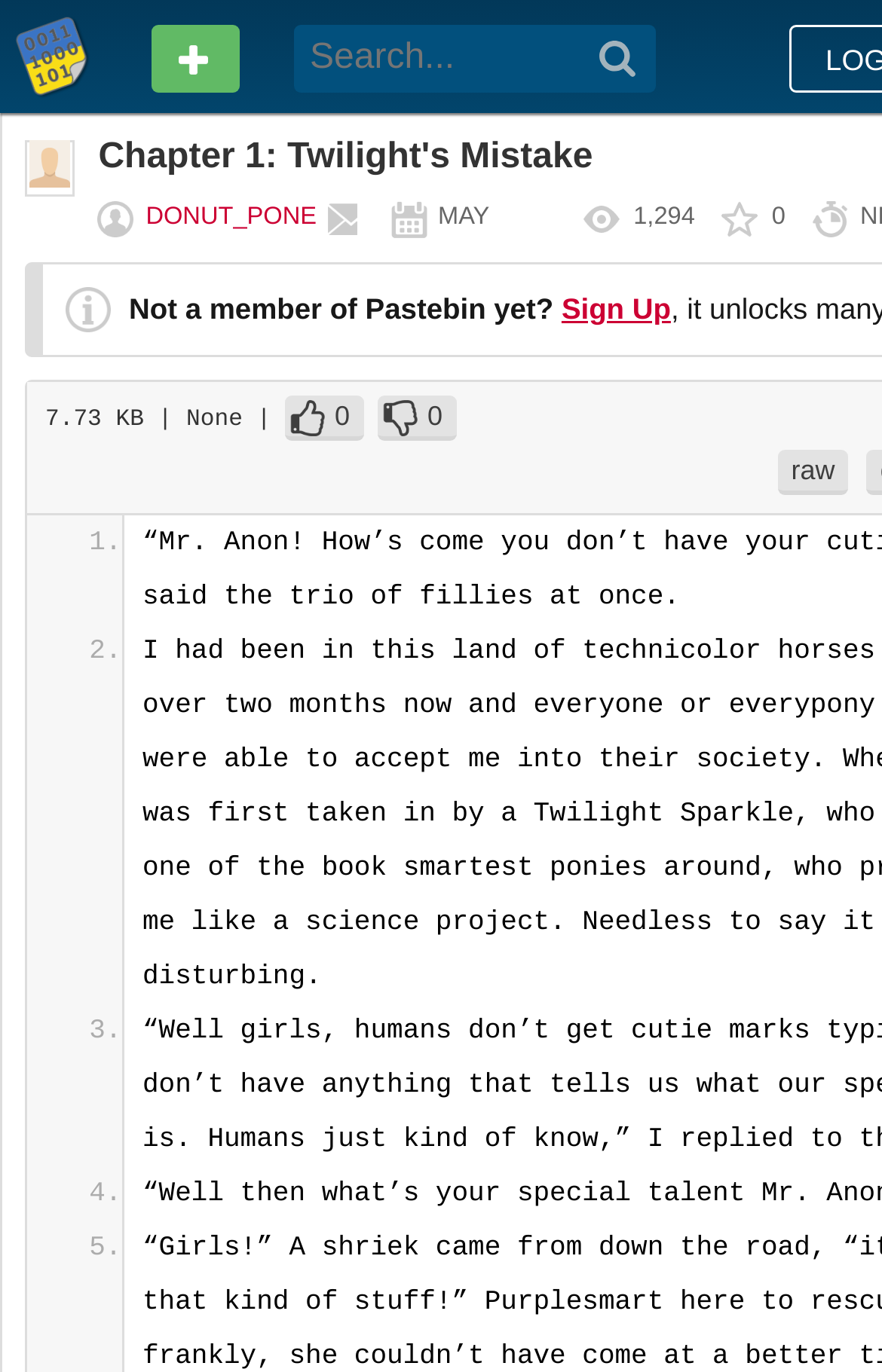Please specify the bounding box coordinates of the clickable section necessary to execute the following command: "View the raw paste".

[0.882, 0.328, 0.962, 0.361]